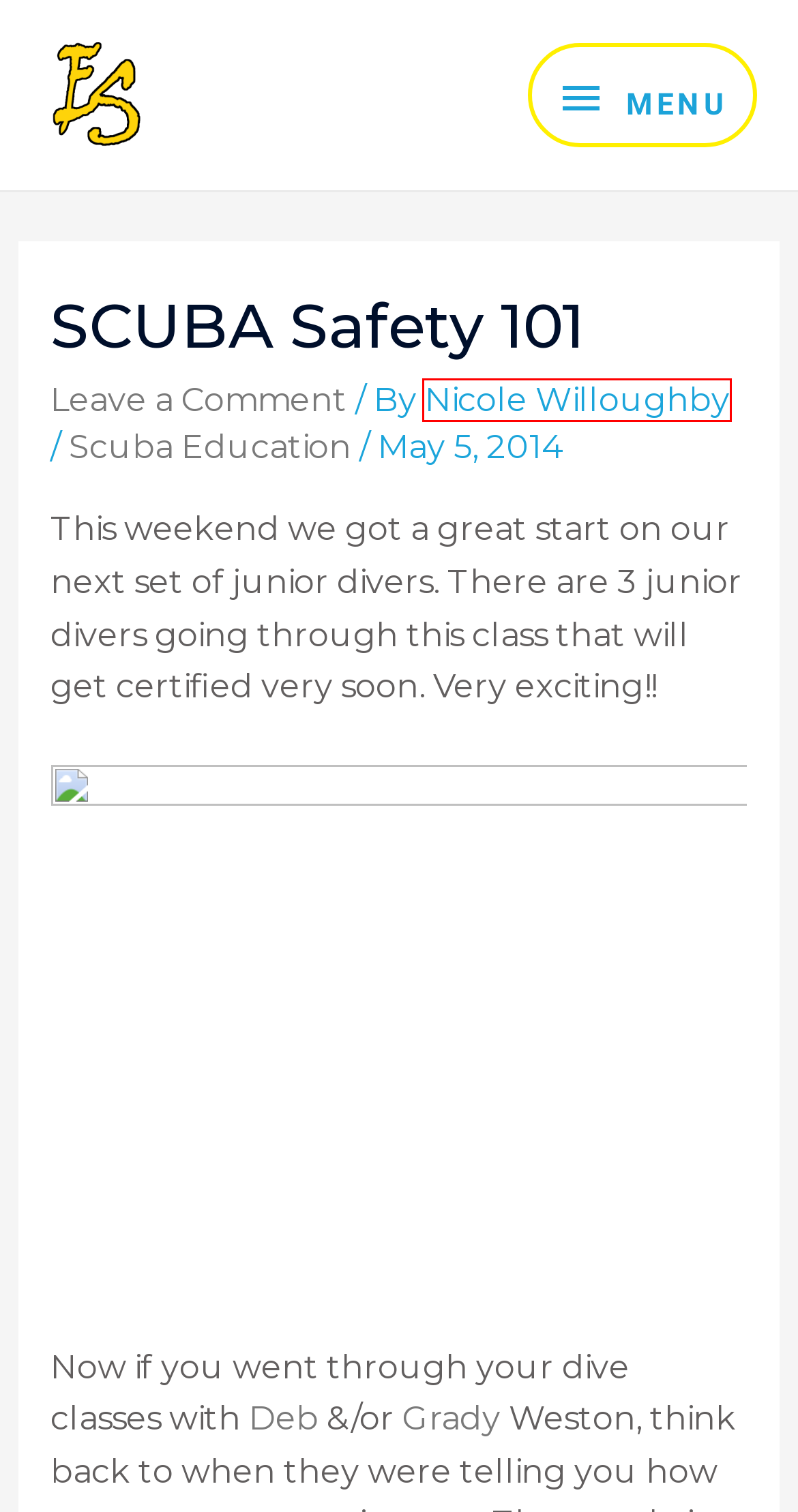You are given a screenshot of a webpage with a red rectangle bounding box around a UI element. Select the webpage description that best matches the new webpage after clicking the element in the bounding box. Here are the candidates:
A. Instructor Interviews - Deb Weston - Extreme Sports
B. Scuba Education Archives - Extreme Sports
C. Instructor Interviews - Grady Weston - Extreme Sports
D. IT Diver - Mark Willoughby - Extreme Sports
E. store policies - Extreme Sports
F. SCUBA Diving - Extreme Sports - Home
G. Nicole Willoughby, Author at Extreme Sports
H. #BlogApril 2018 - Extreme Sports

G